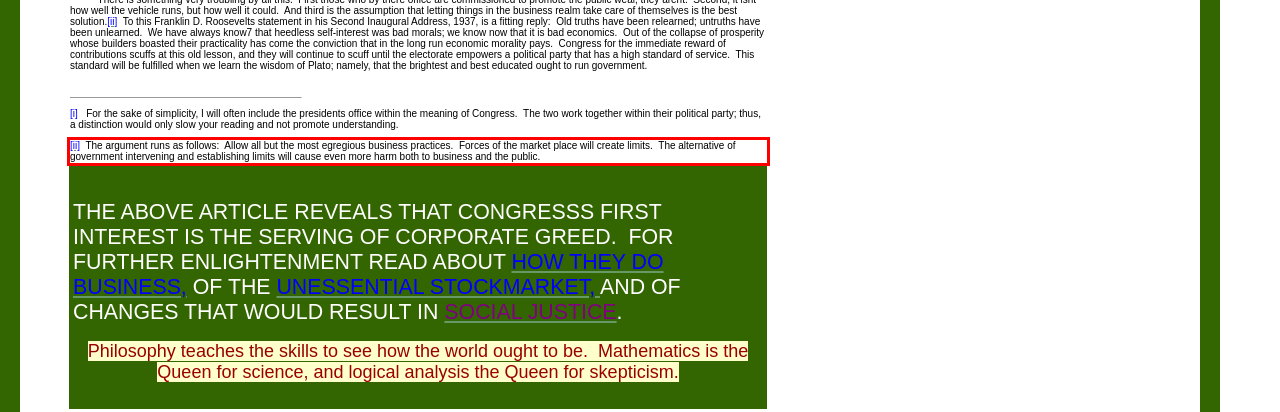Within the screenshot of a webpage, identify the red bounding box and perform OCR to capture the text content it contains.

[ii] The argument runs as follows: Allow all but the most egregious business practices. Forces of the market place will create limits. The alternative of government intervening and establishing limits will cause even more harm both to business and the public.